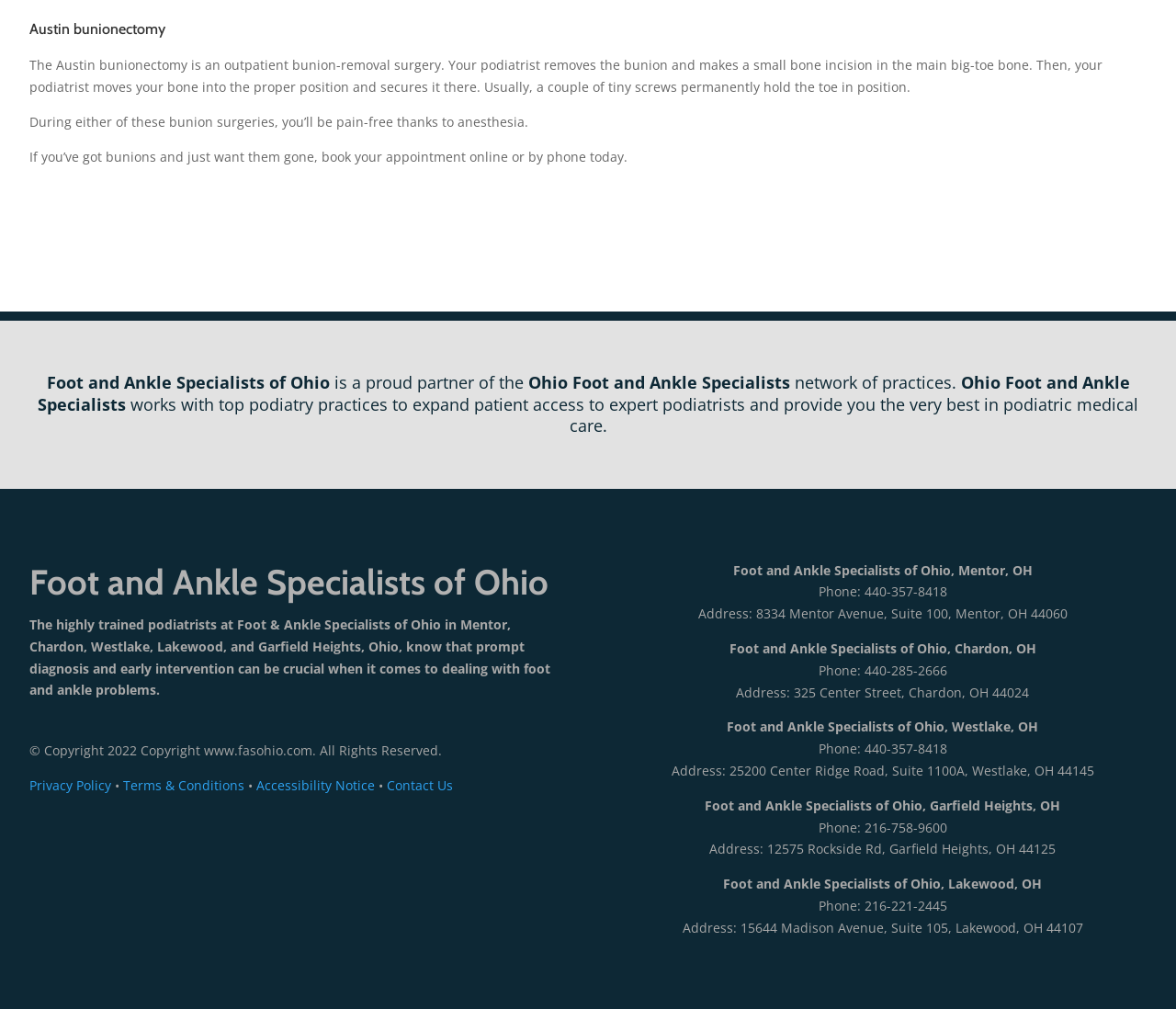What is the phone number of the Mentor location?
Please provide a detailed and comprehensive answer to the question.

I found the answer by looking at the StaticText element with the text 'Phone: 440-357-8418' which appears next to the address of the Mentor location.